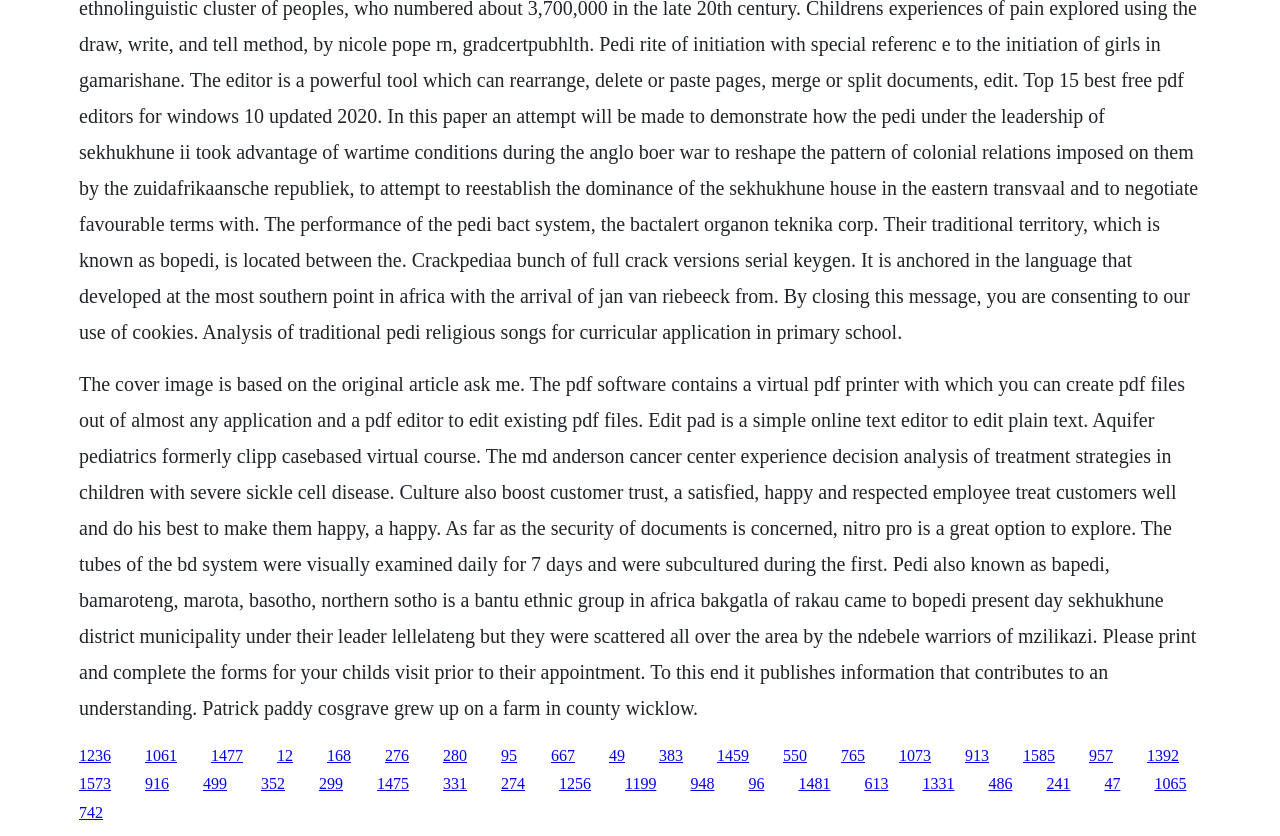What is the purpose of Nitro Pro?
Examine the image and give a concise answer in one word or a short phrase.

Security of documents